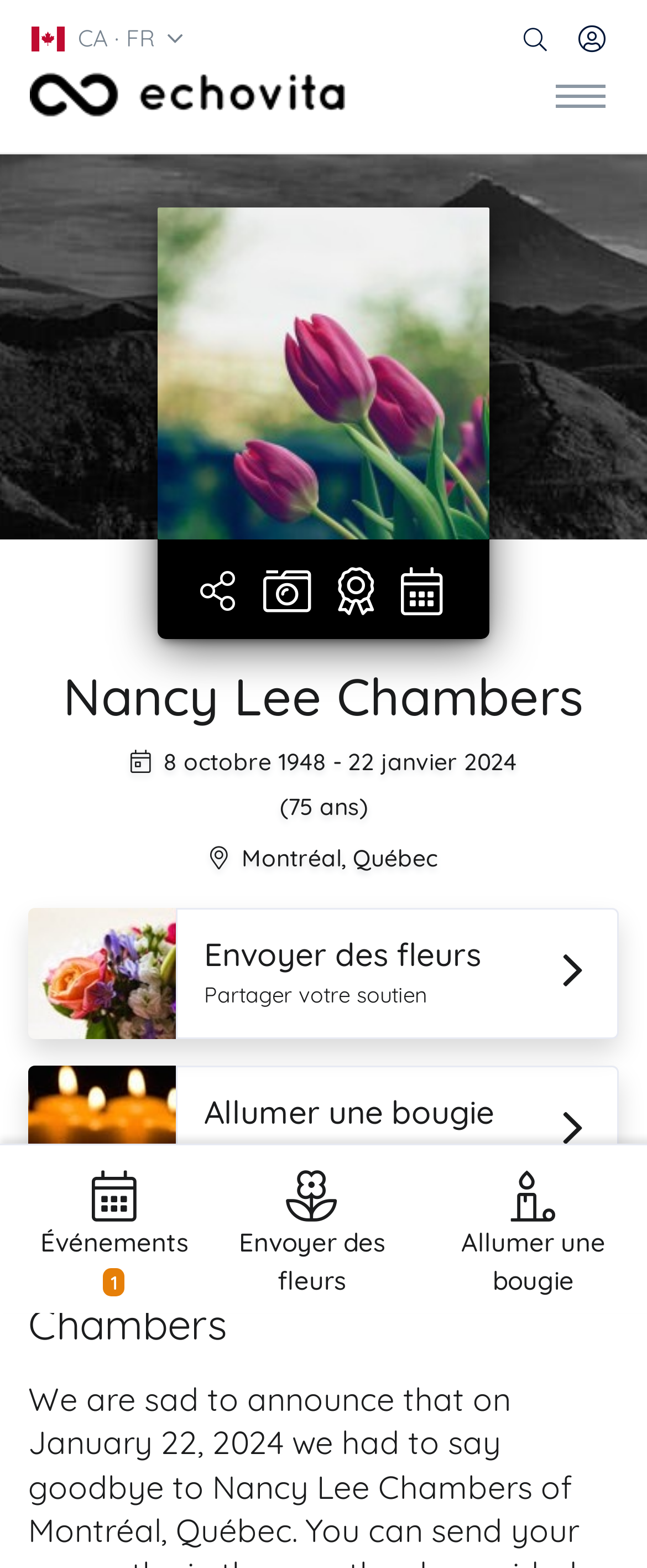Specify the bounding box coordinates of the element's region that should be clicked to achieve the following instruction: "Switch language". The bounding box coordinates consist of four float numbers between 0 and 1, in the format [left, top, right, bottom].

[0.049, 0.013, 0.282, 0.035]